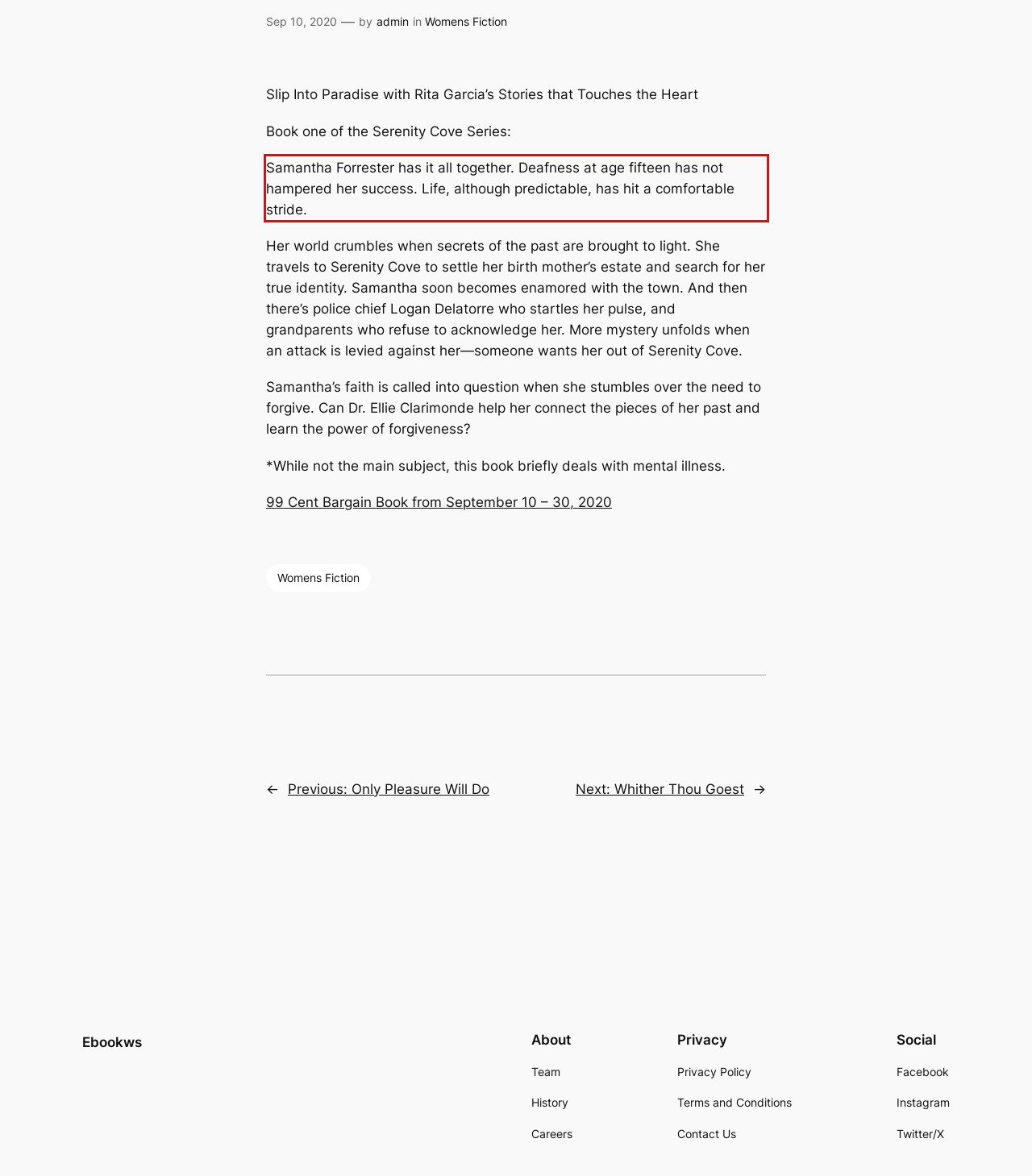Review the screenshot of the webpage and recognize the text inside the red rectangle bounding box. Provide the extracted text content.

Samantha Forrester has it all together. Deafness at age fifteen has not hampered her success. Life, although predictable, has hit a comfortable stride.